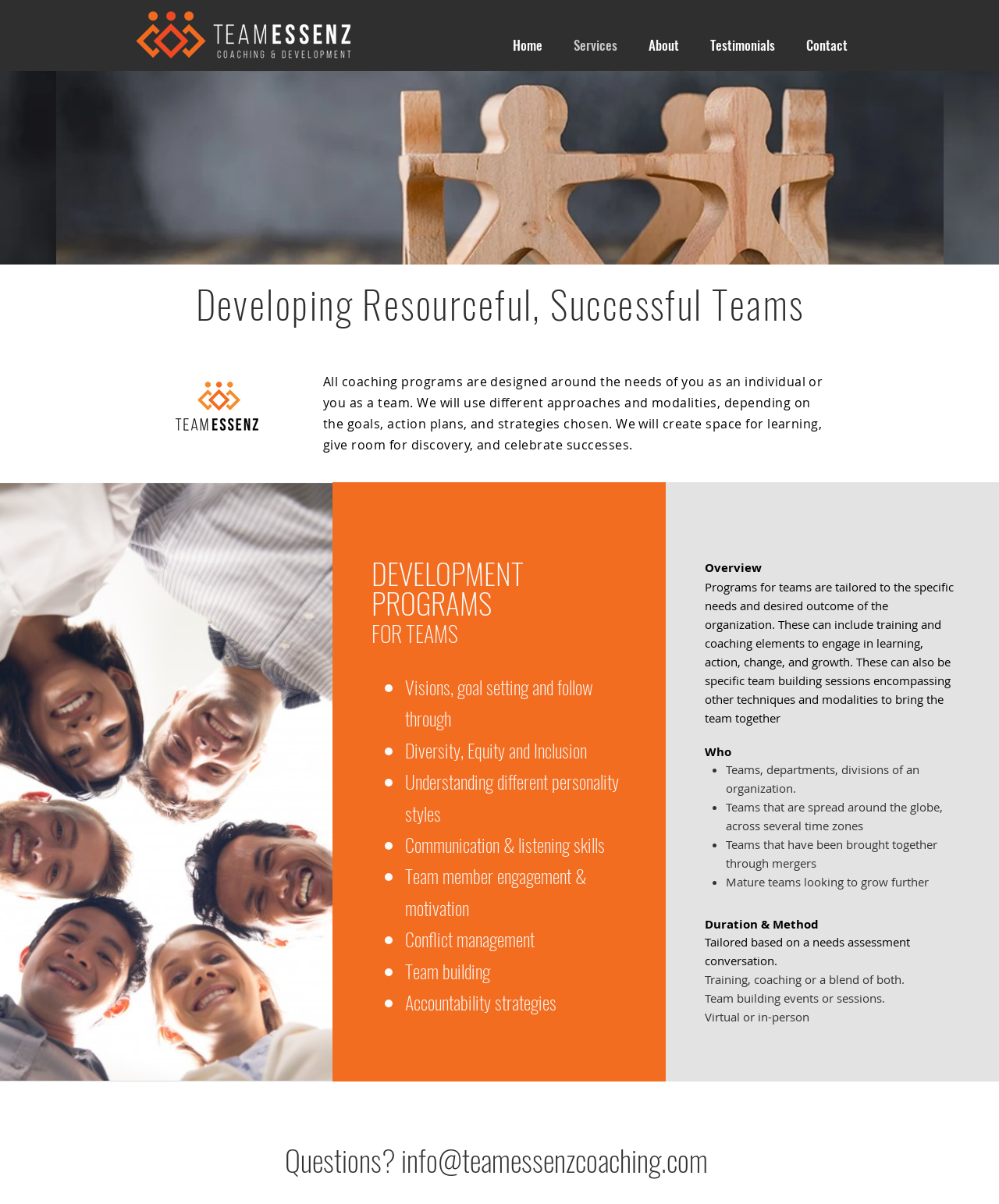Determine the title of the webpage and give its text content.

Developing Resourceful, Successful Teams